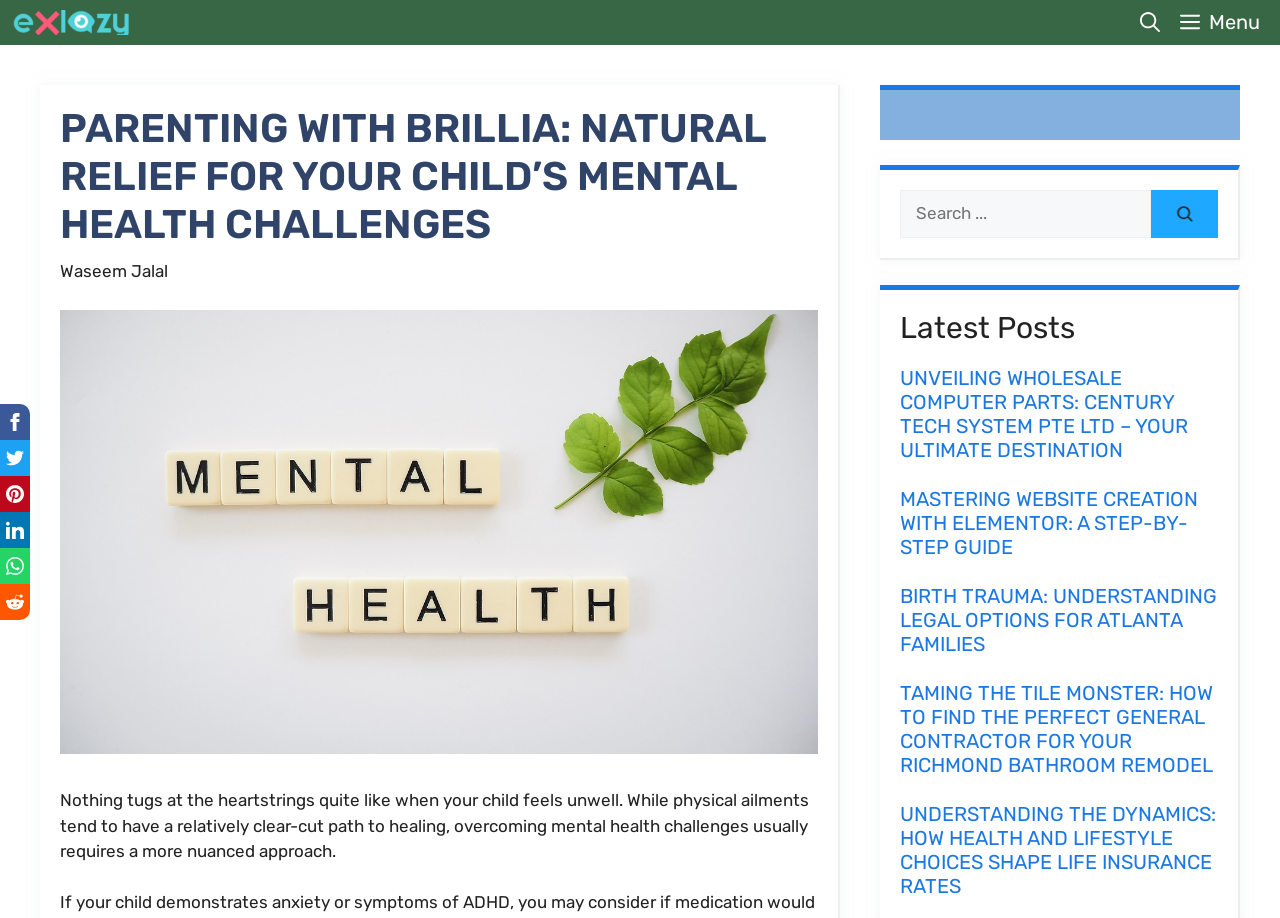Provide a brief response to the question below using a single word or phrase: 
Is the menu button expanded?

No